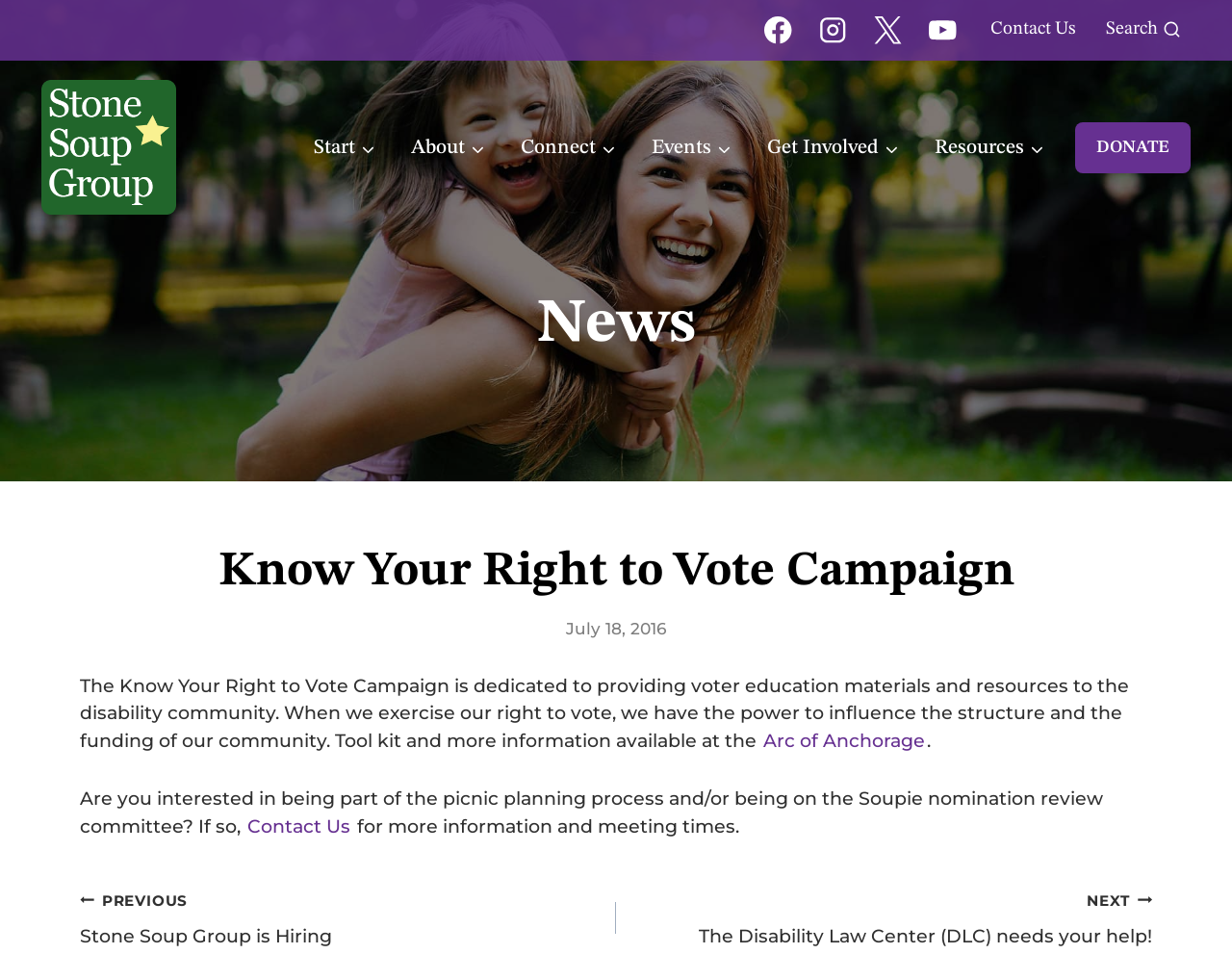Specify the bounding box coordinates of the area to click in order to follow the given instruction: "Visit the 'Festival Events' page."

None